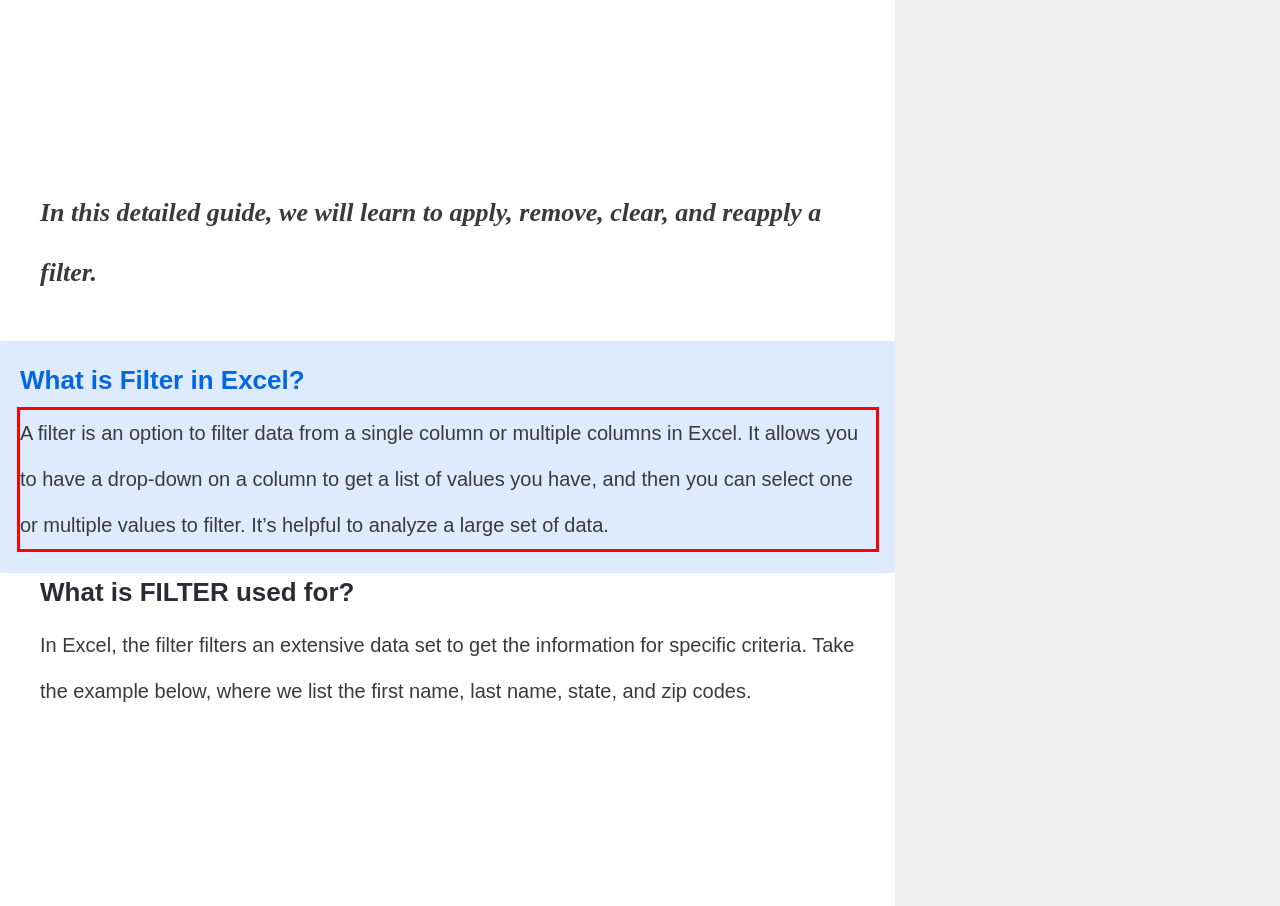There is a screenshot of a webpage with a red bounding box around a UI element. Please use OCR to extract the text within the red bounding box.

A filter is an option to filter data from a single column or multiple columns in Excel. It allows you to have a drop-down on a column to get a list of values you have, and then you can select one or multiple values to filter. It’s helpful to analyze a large set of data.